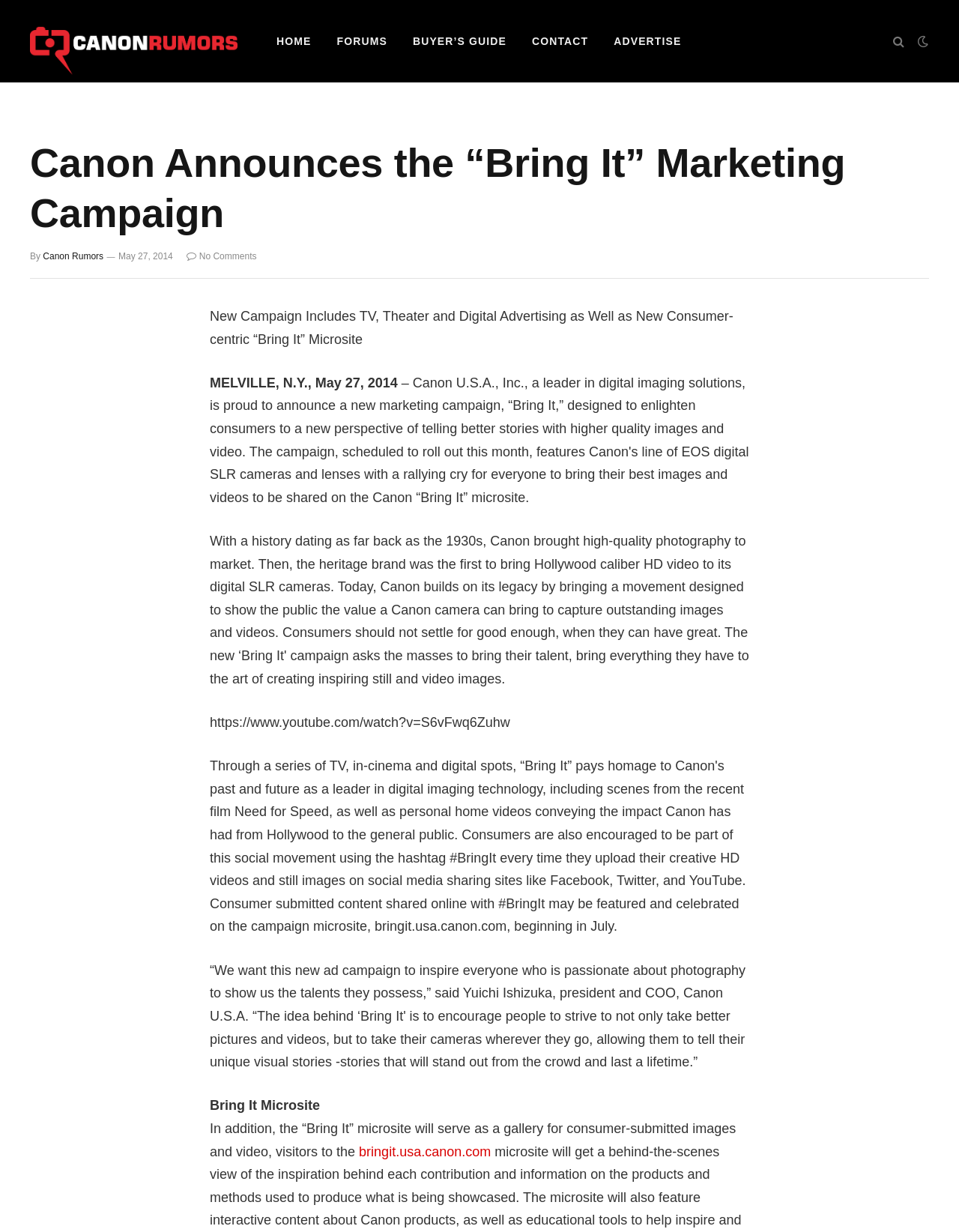Please find the bounding box coordinates of the section that needs to be clicked to achieve this instruction: "check the Bring It Microsite".

[0.374, 0.929, 0.512, 0.941]